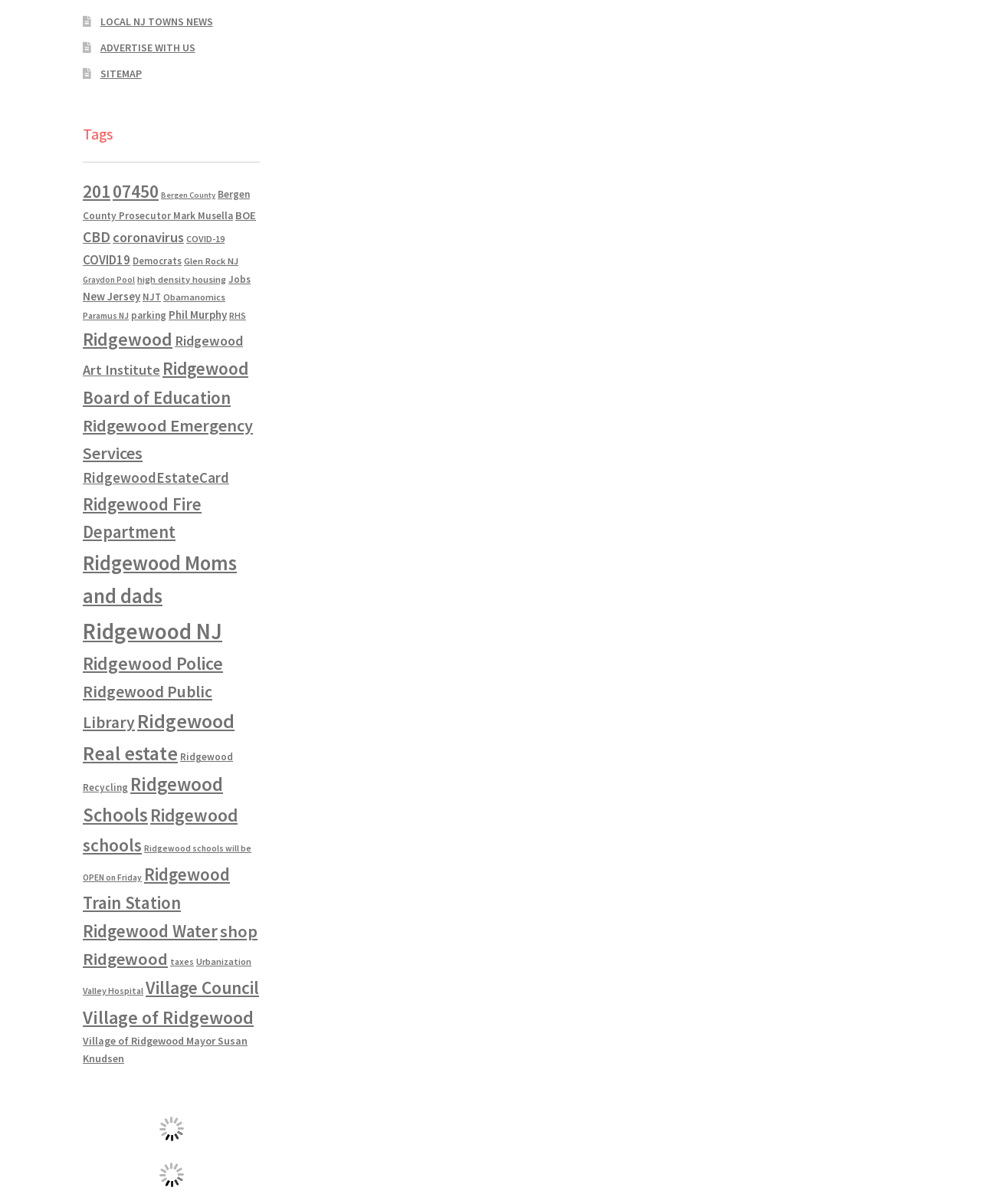Locate the bounding box coordinates of the element that should be clicked to fulfill the instruction: "Visit Facebook page".

[0.084, 0.919, 0.265, 0.956]